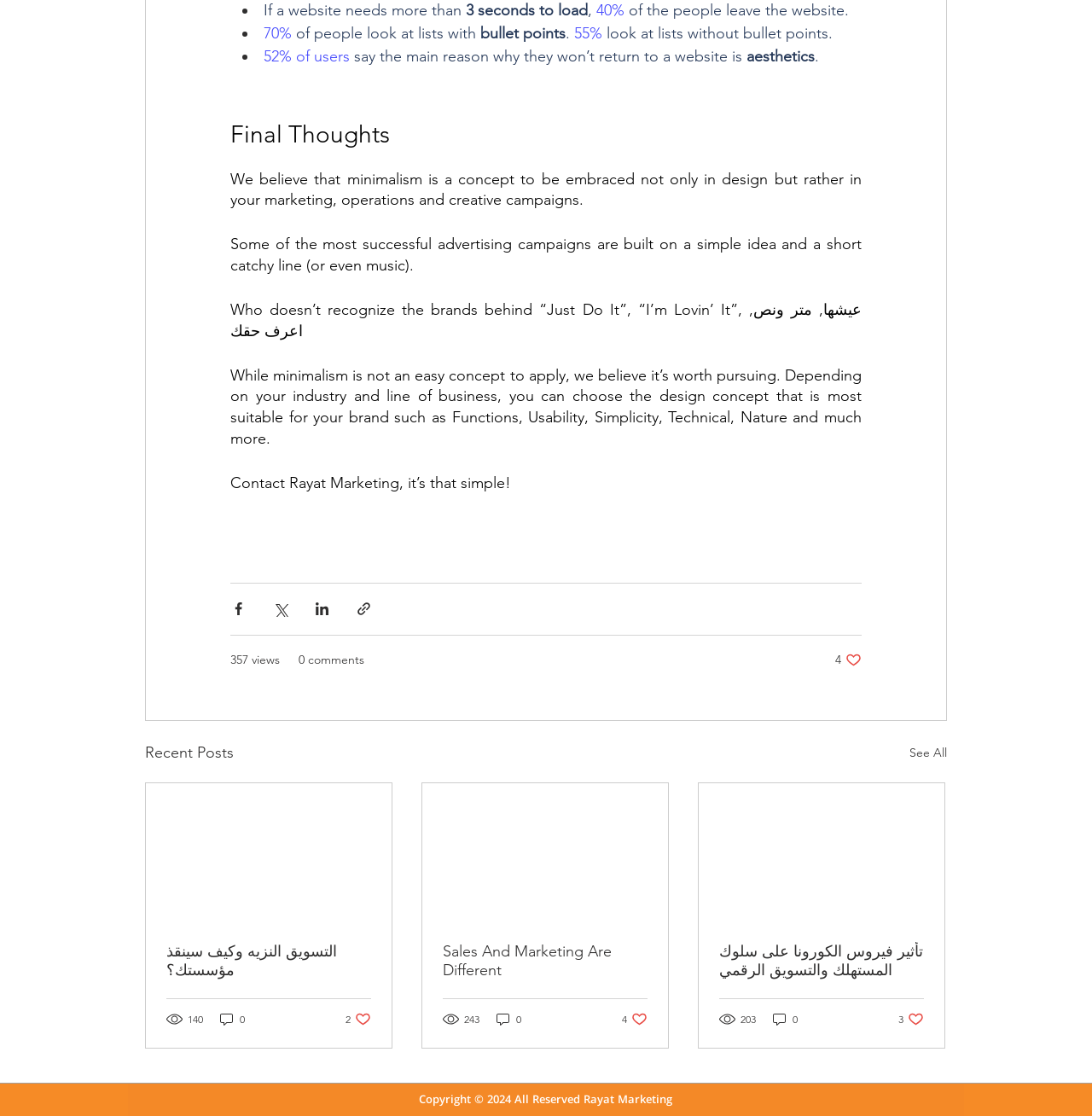Please locate the bounding box coordinates of the element that needs to be clicked to achieve the following instruction: "See All recent posts". The coordinates should be four float numbers between 0 and 1, i.e., [left, top, right, bottom].

[0.833, 0.663, 0.867, 0.686]